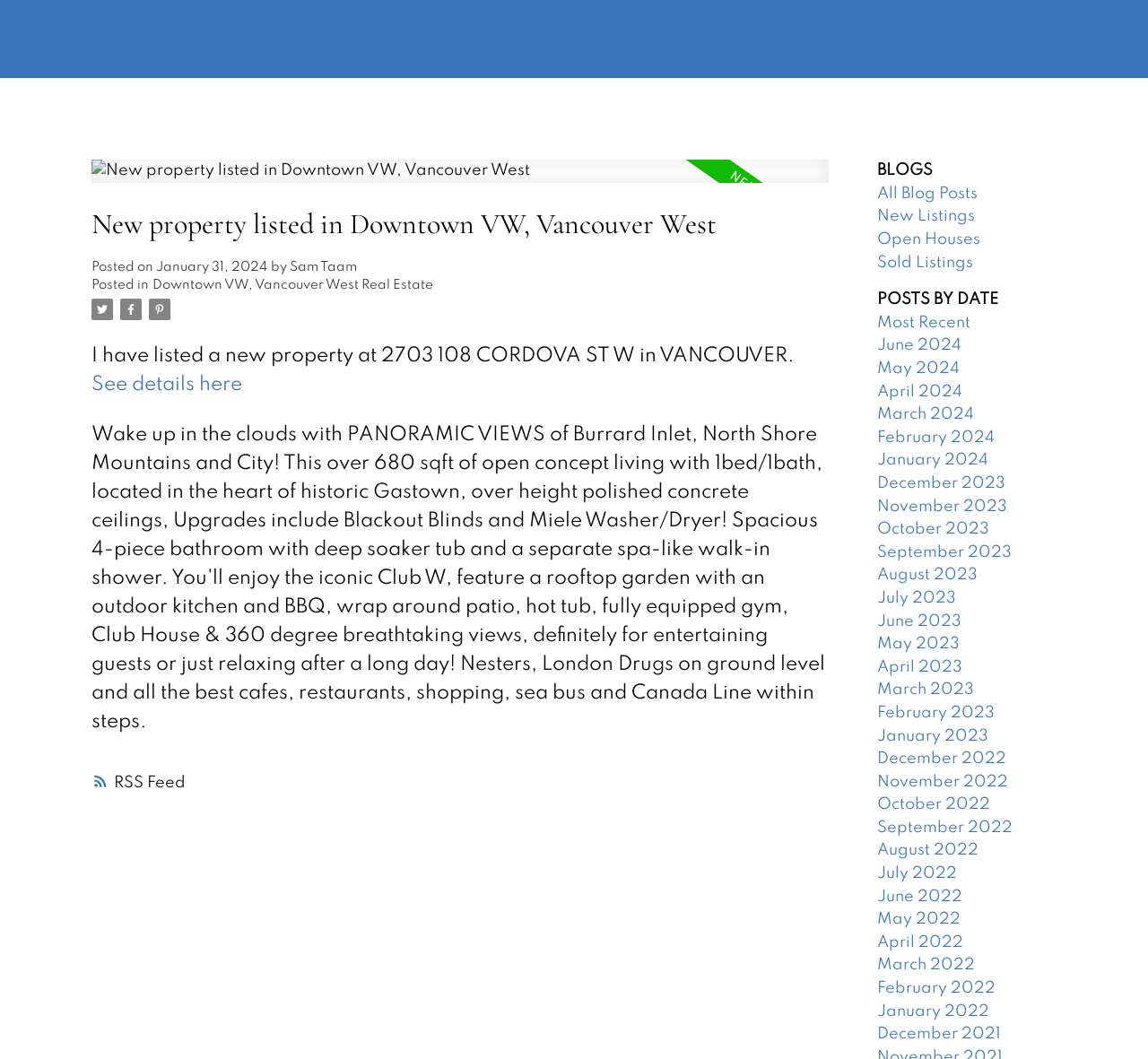Using the information shown in the image, answer the question with as much detail as possible: What type of property is listed?

Based on the webpage content, specifically the heading 'New property listed in Downtown VW, Vancouver West' and the text 'I have listed a new property at 2703 108 CORDOVA ST W in VANCOUVER.', it can be inferred that the type of property listed is real estate.